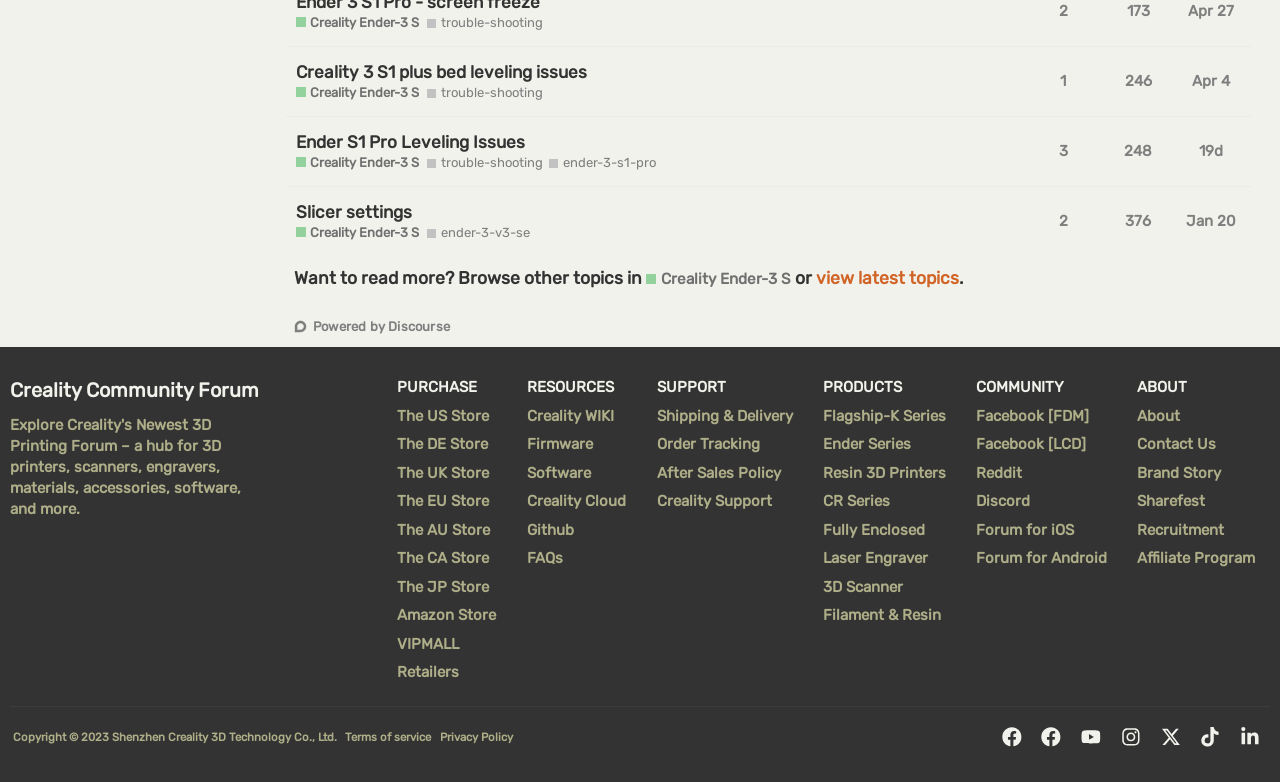What is the name of the section dedicated to the Creality Ender-3 S models?
Look at the image and respond with a single word or a short phrase.

Dedicated section for the Creality Ender-3 S1 Plus, Ender-3 S1 Pro, Ender-3 S1, and all topics related to these models.